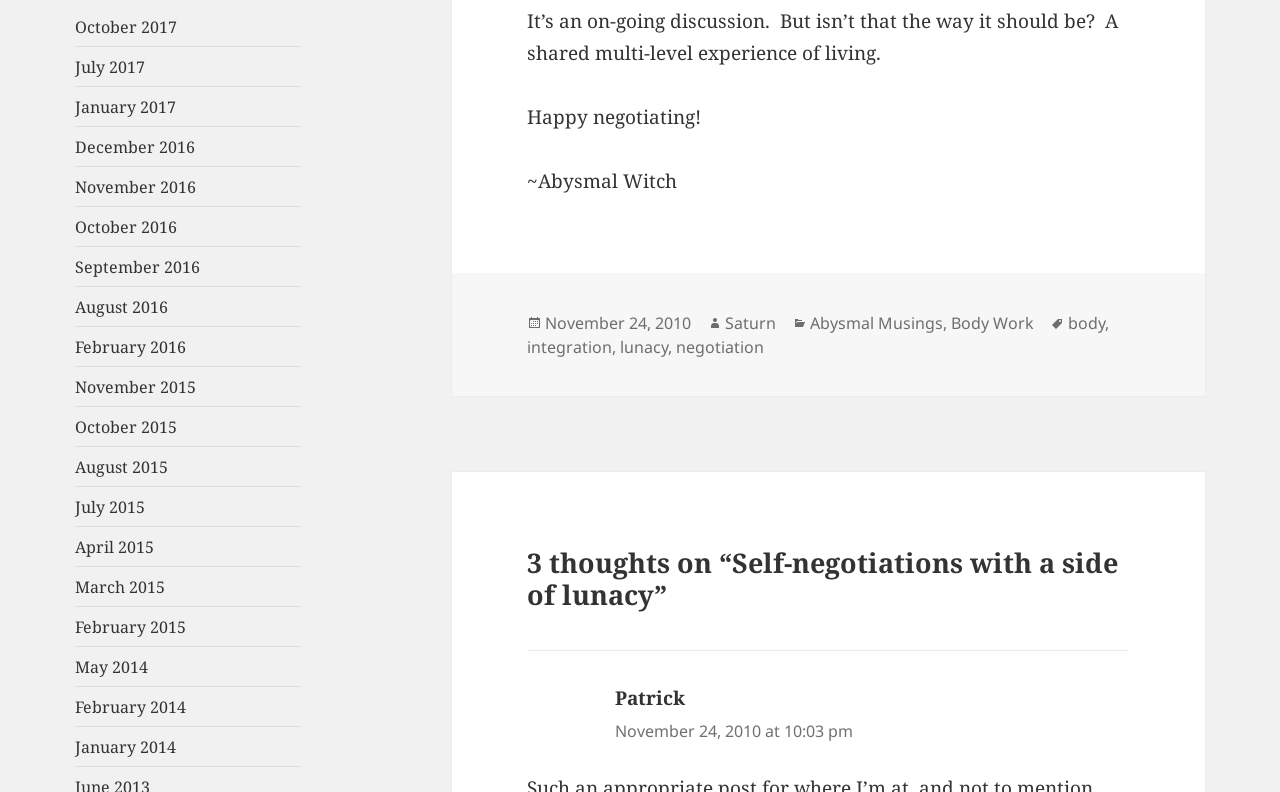How many links are in the footer?
Kindly offer a comprehensive and detailed response to the question.

I counted the links in the footer section, which includes 'Posted on', 'Author', 'Categories', 'Tags', and the corresponding links, totaling 9 links.